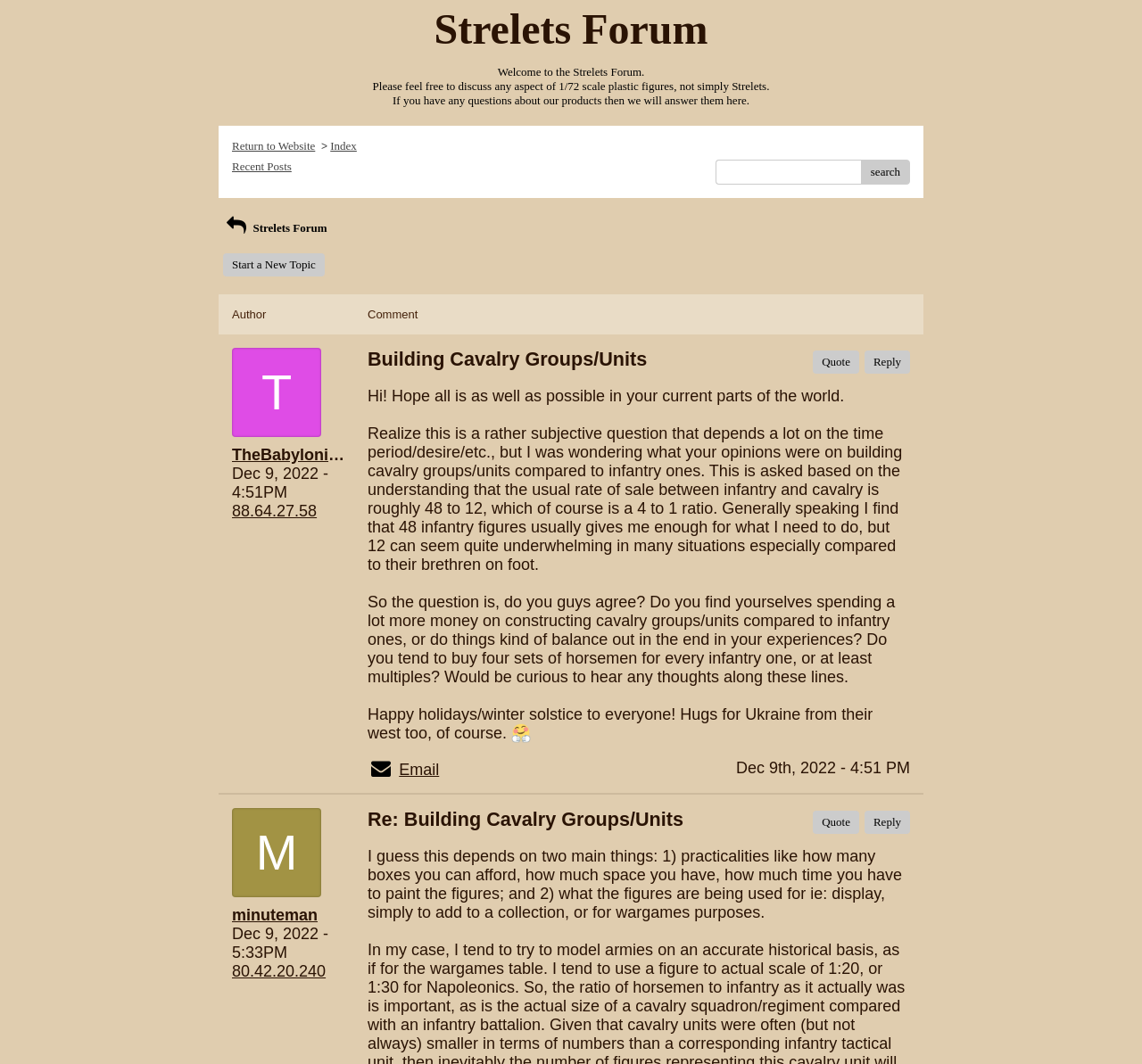Find the bounding box coordinates for the HTML element described as: "Start a New Topic". The coordinates should consist of four float values between 0 and 1, i.e., [left, top, right, bottom].

[0.195, 0.238, 0.284, 0.26]